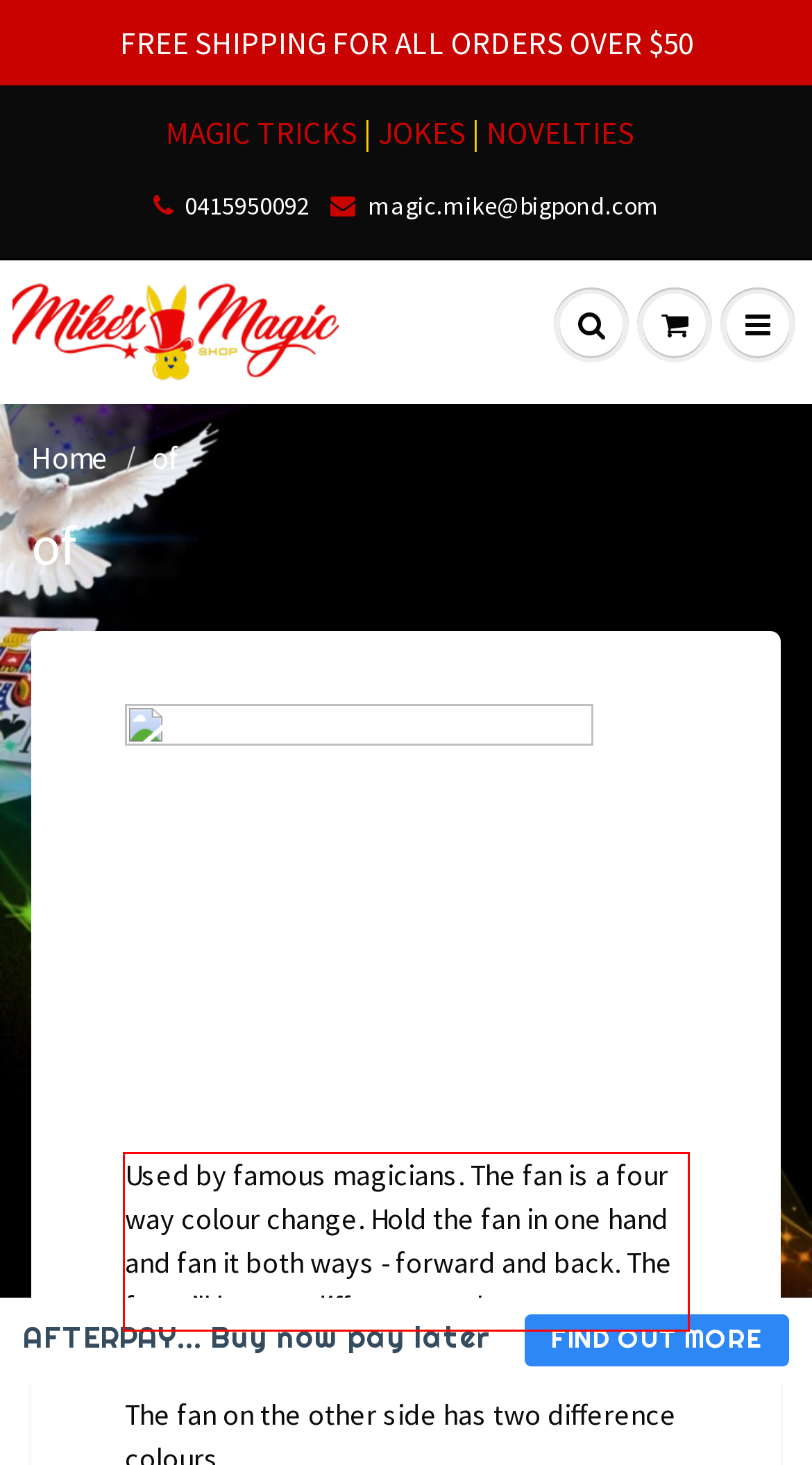Examine the webpage screenshot and use OCR to recognize and output the text within the red bounding box.

Used by famous magicians. The fan is a four way colour change. Hold the fan in one hand and fan it both ways - forward and back. The fan will be two difference colours.